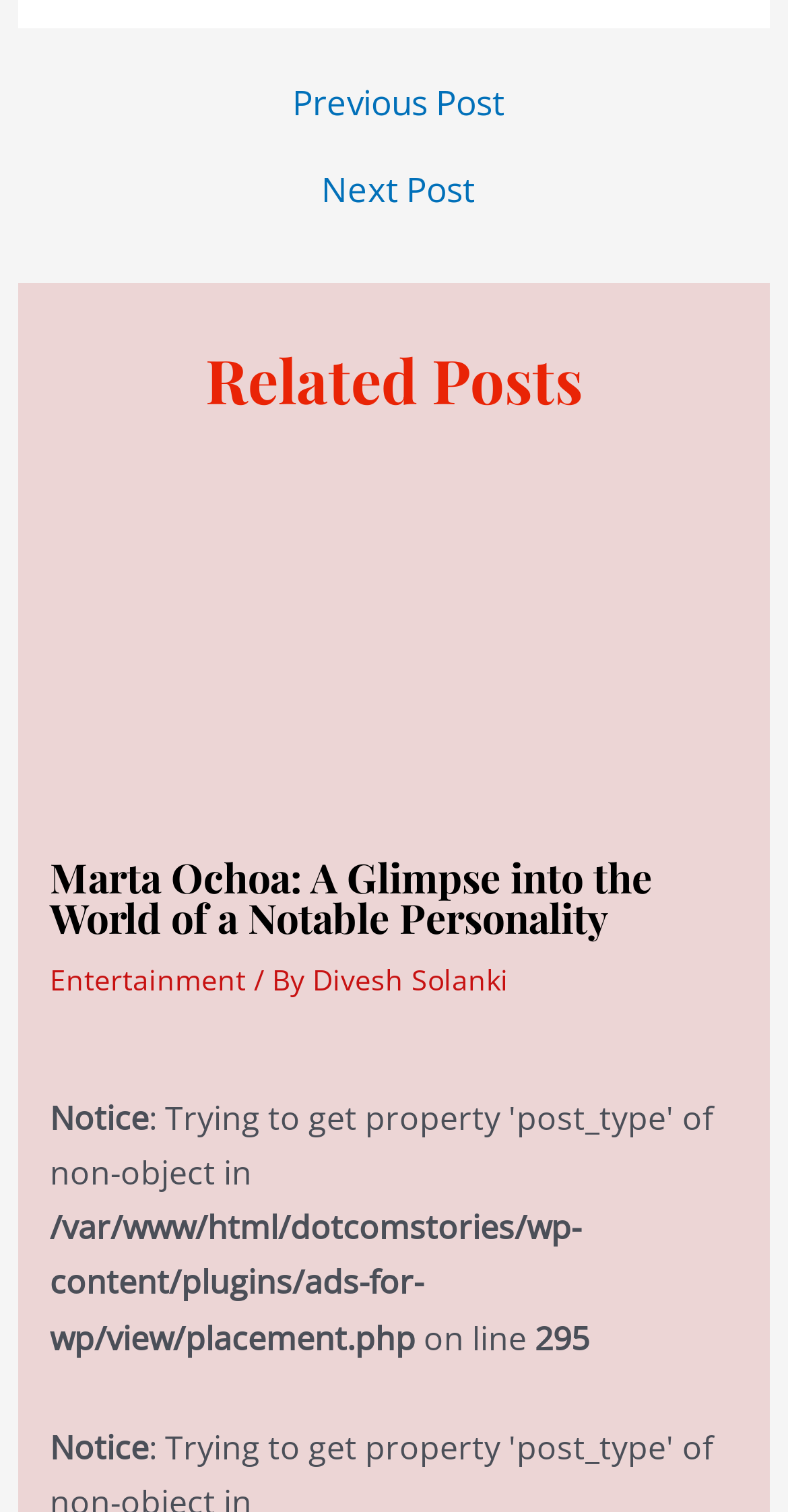Locate the bounding box of the UI element defined by this description: "Divesh Solanki". The coordinates should be given as four float numbers between 0 and 1, formatted as [left, top, right, bottom].

[0.396, 0.635, 0.645, 0.661]